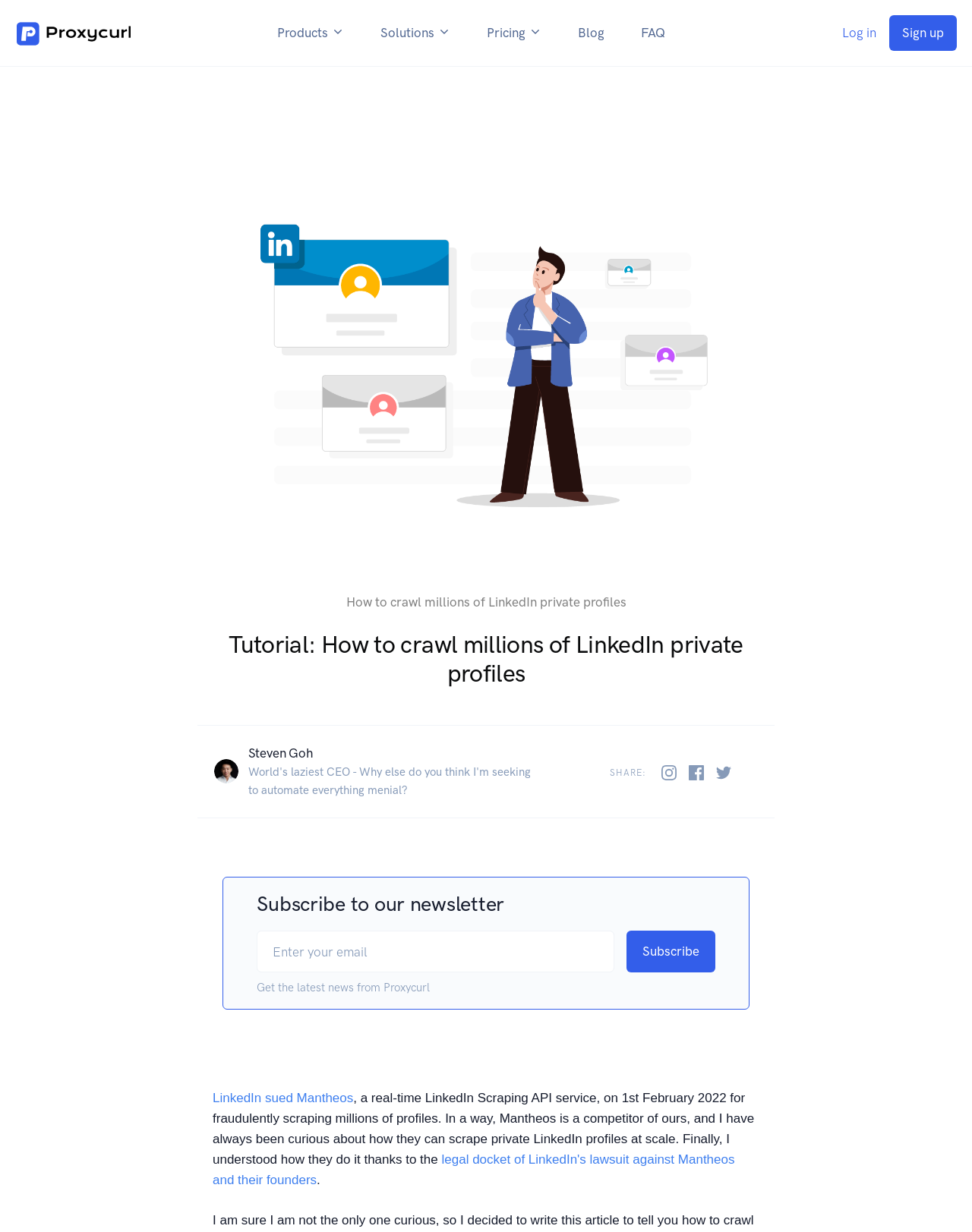Please identify the bounding box coordinates of the clickable region that I should interact with to perform the following instruction: "Go to Products". The coordinates should be expressed as four float numbers between 0 and 1, i.e., [left, top, right, bottom].

[0.266, 0.014, 0.372, 0.04]